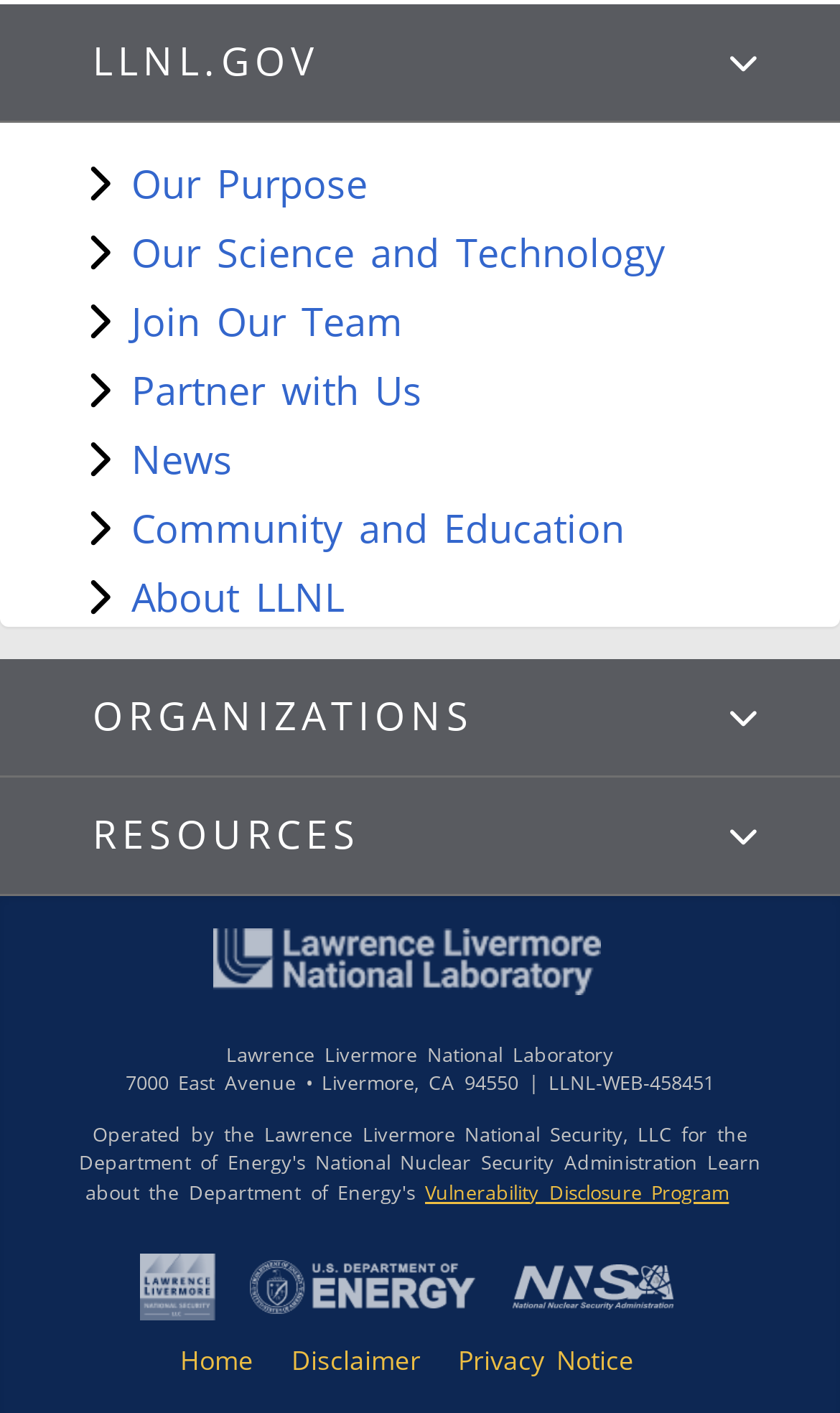How many tabs are there in the tablist?
Analyze the image and deliver a detailed answer to the question.

I counted the number of tab elements in the tablist, which are 'LLNL.GOV', 'ORGANIZATIONS', and 'RESOURCES'. Each of these elements has a corresponding button and heading, indicating that they are separate tabs.